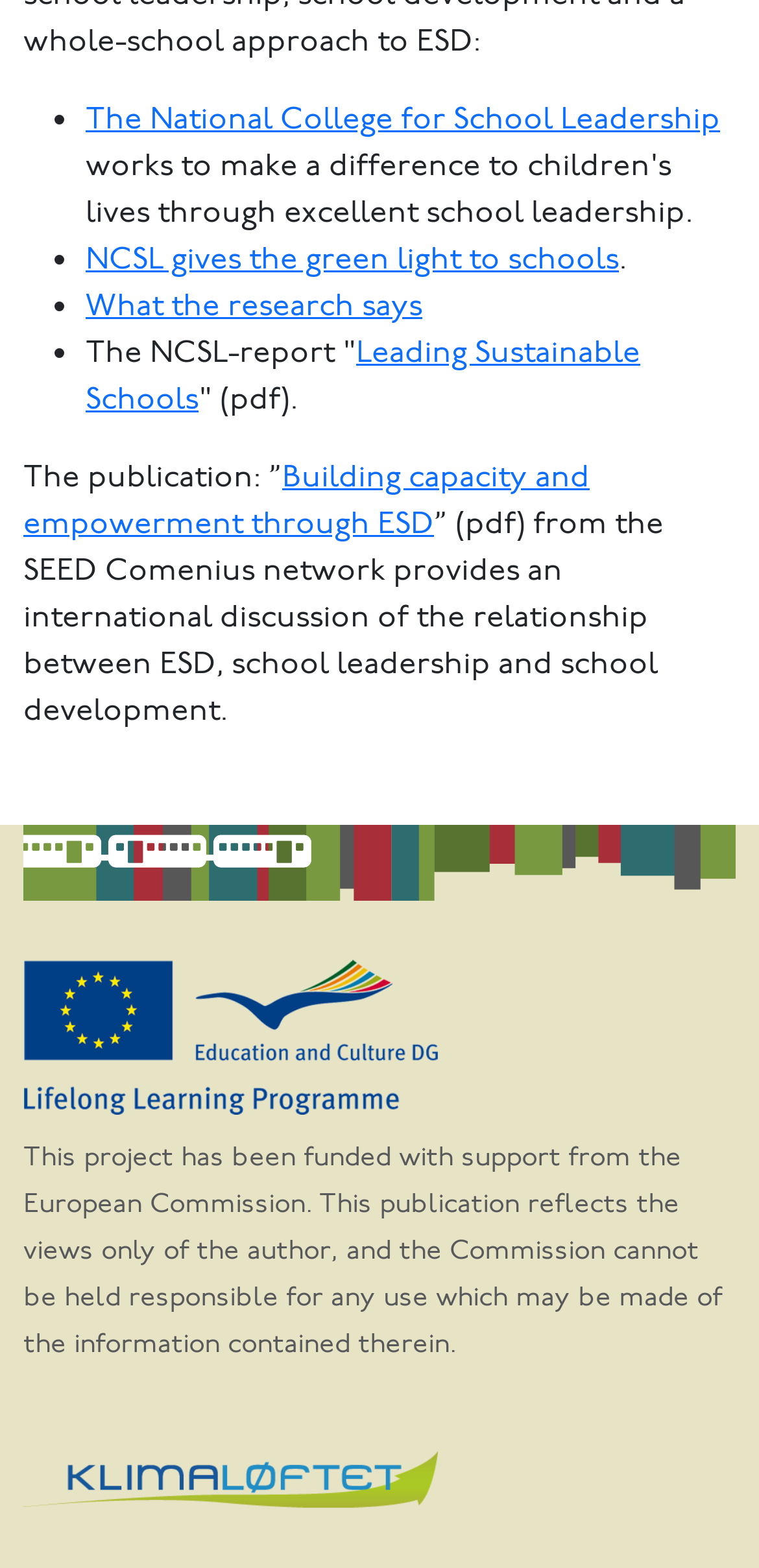What is the name of the report mentioned on this webpage?
Look at the image and respond with a one-word or short phrase answer.

Leading Sustainable Schools